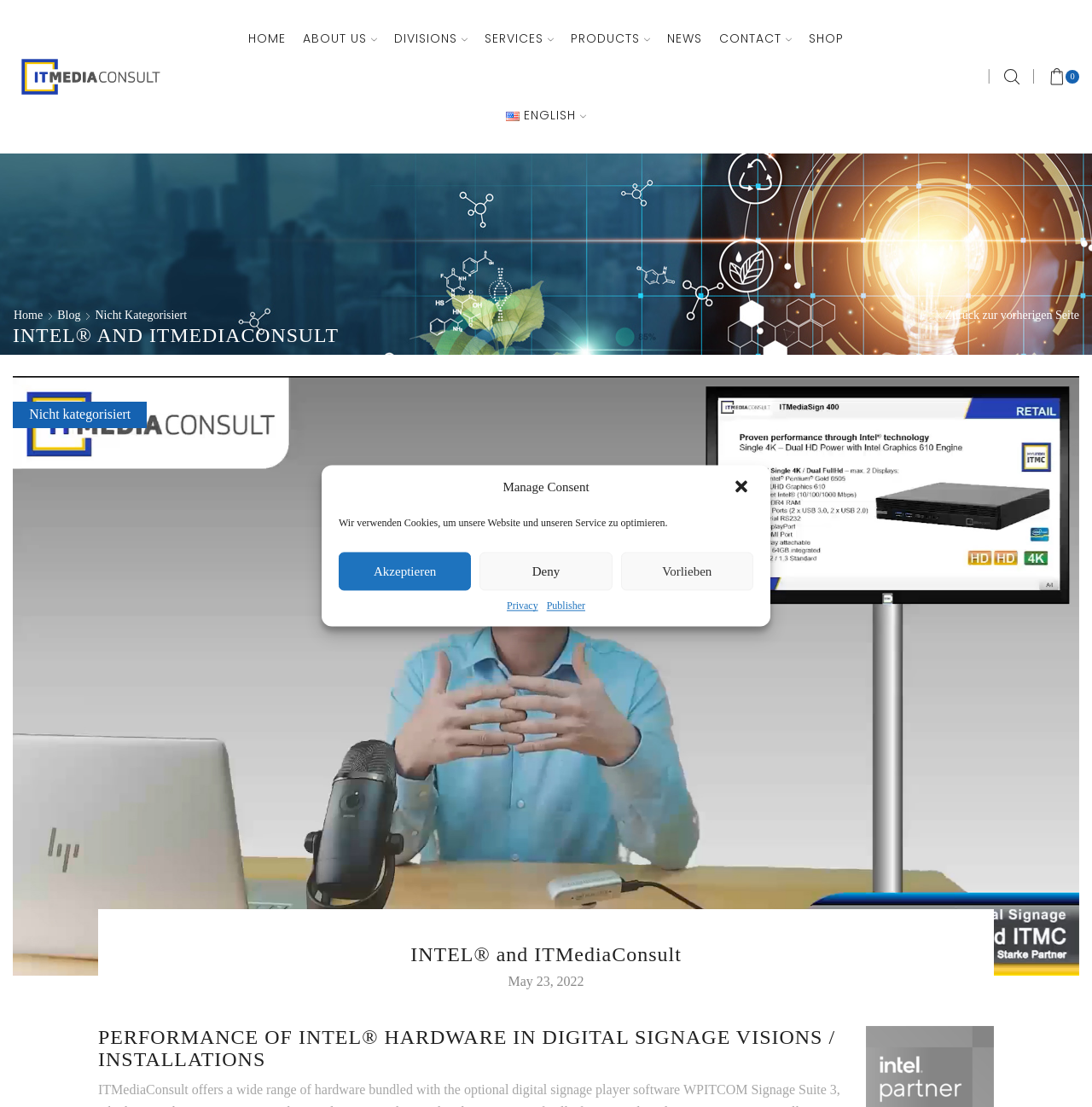Identify the bounding box coordinates of the clickable section necessary to follow the following instruction: "Click the HOME link". The coordinates should be presented as four float numbers from 0 to 1, i.e., [left, top, right, bottom].

[0.22, 0.0, 0.27, 0.069]